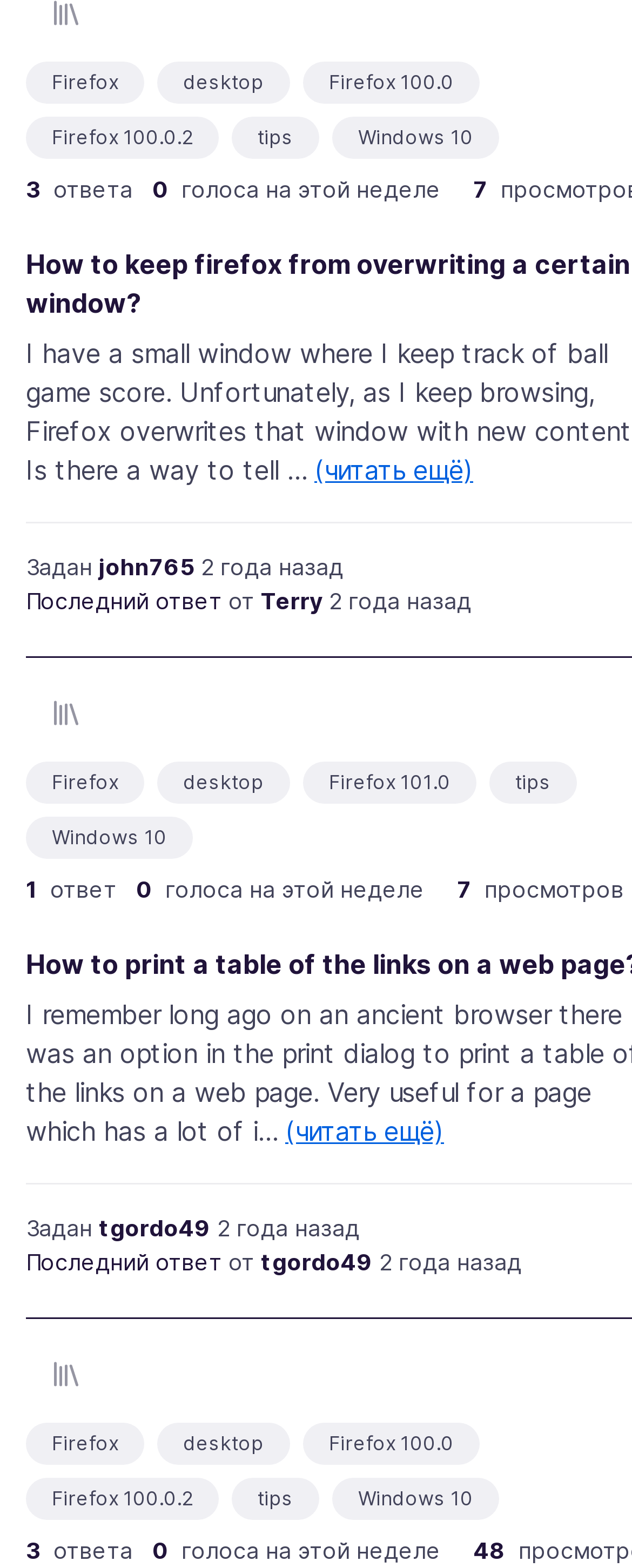Show me the bounding box coordinates of the clickable region to achieve the task as per the instruction: "Read the question asked by 'john765'".

[0.156, 0.353, 0.308, 0.37]